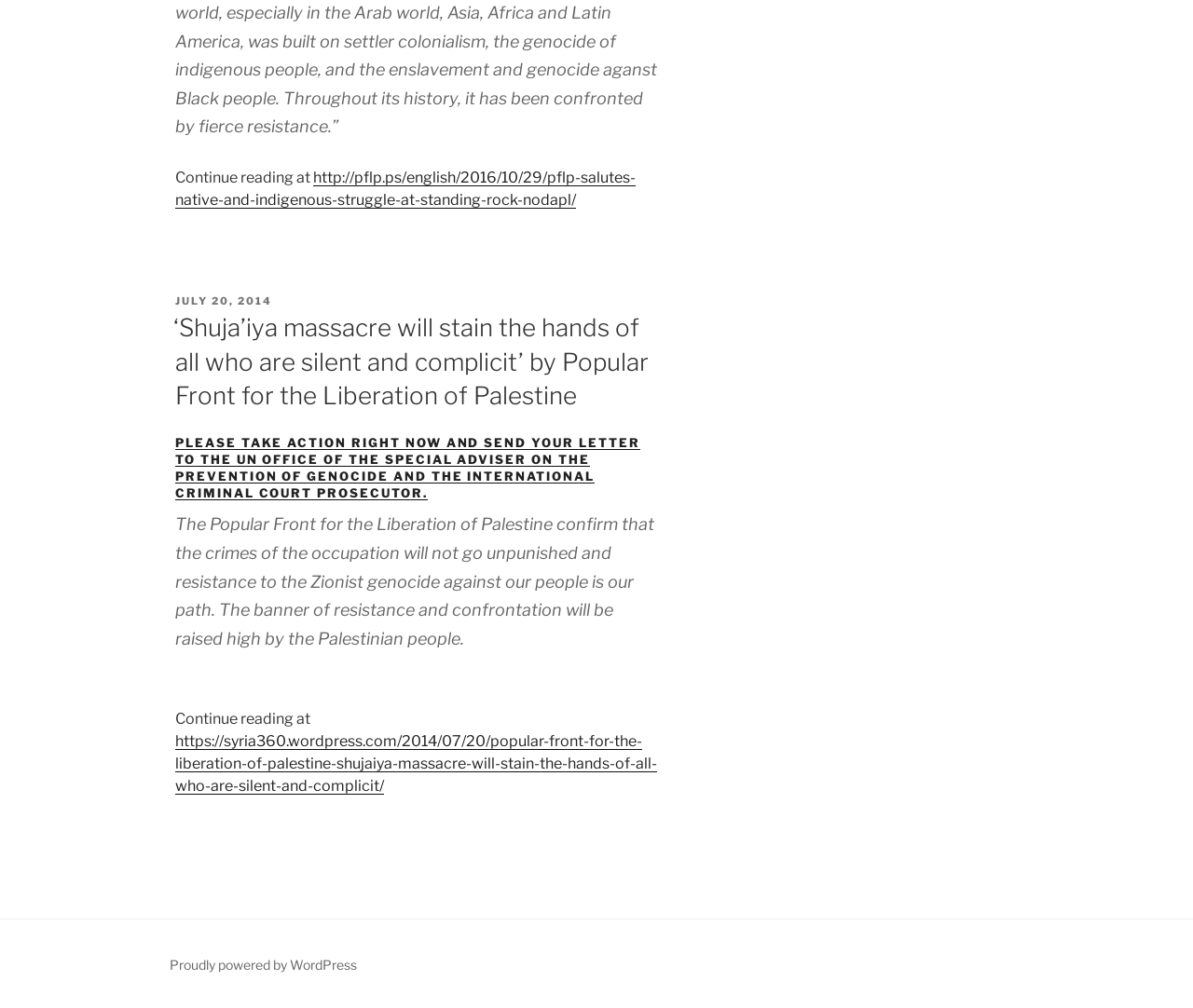What is the platform powering the website?
Using the image as a reference, give an elaborate response to the question.

The platform powering the website can be found at the bottom of the webpage, where it says 'Proudly powered by WordPress'.